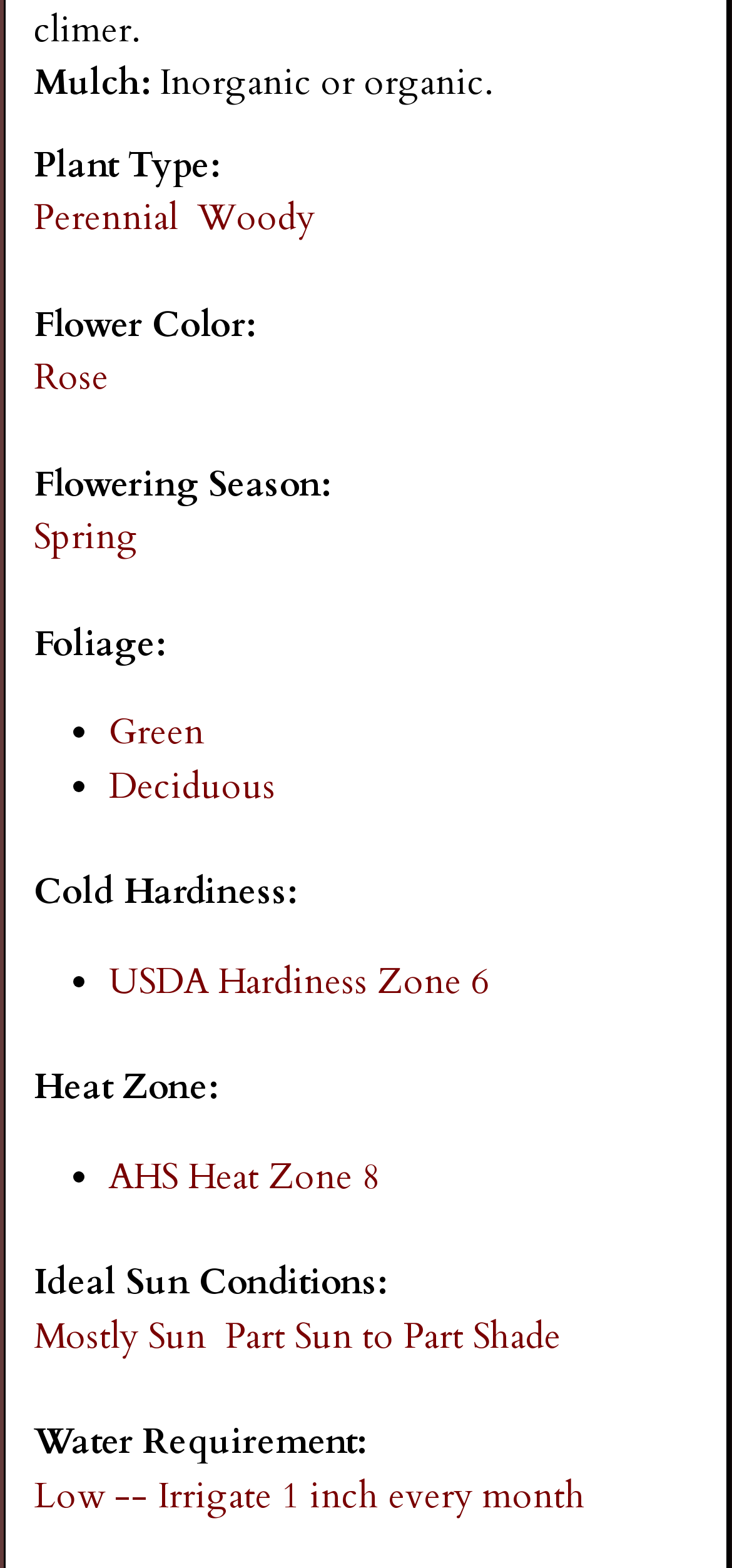Please find the bounding box coordinates (top-left x, top-left y, bottom-right x, bottom-right y) in the screenshot for the UI element described as follows: USDA Hardiness Zone 6

[0.149, 0.61, 0.669, 0.641]